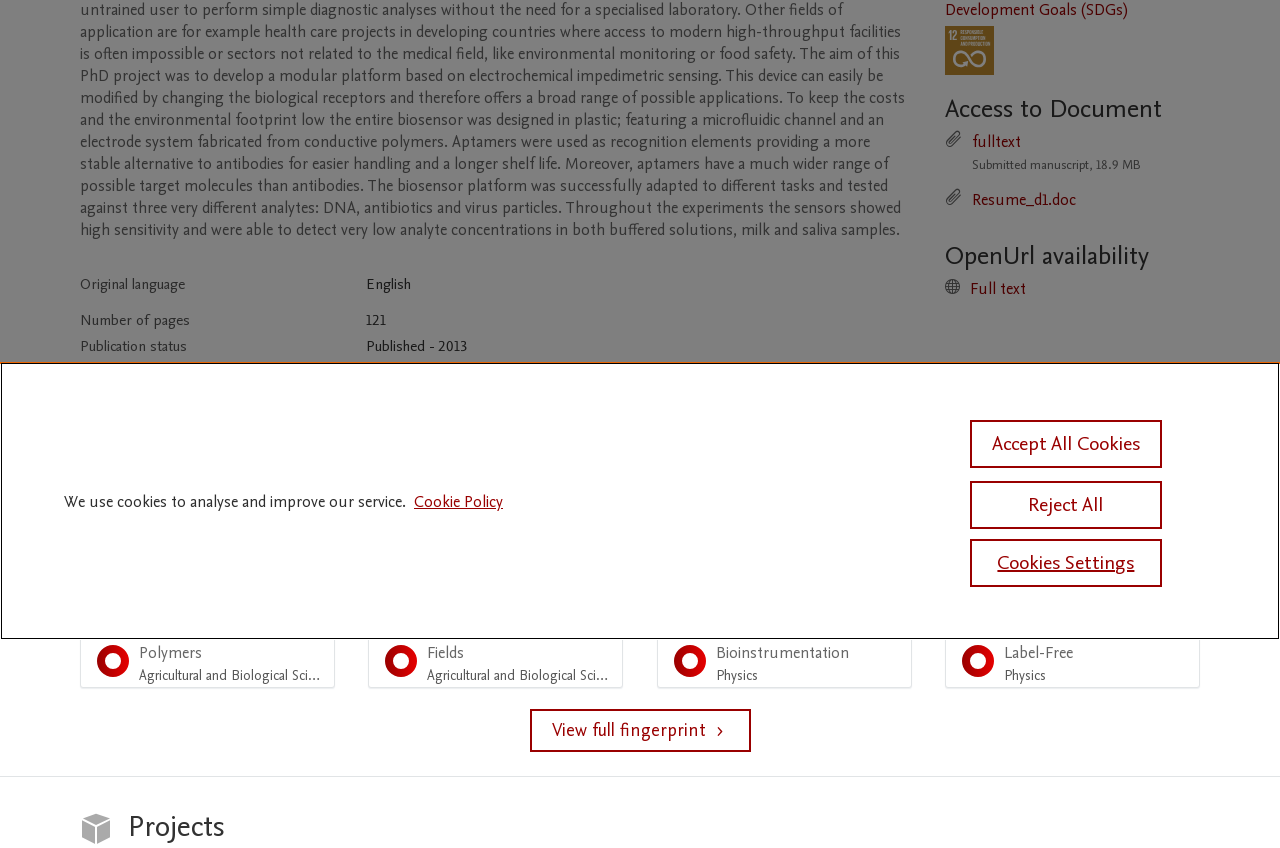Given the element description 1371, specify the bounding box coordinates of the corresponding UI element in the format (top-left x, top-left y, bottom-right x, bottom-right y). All values must be between 0 and 1.

None